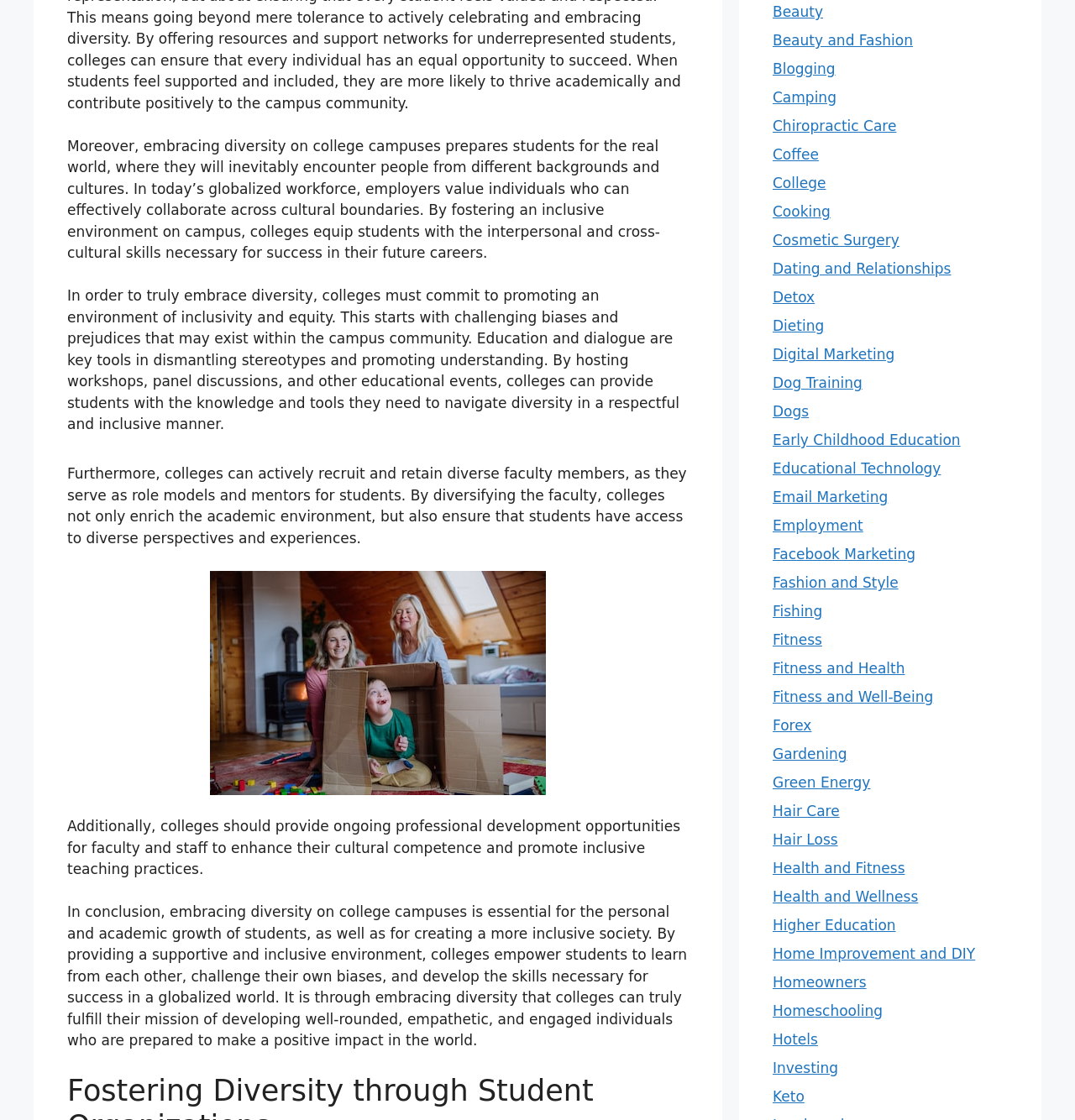What is the benefit of having diverse faculty members?
Please respond to the question with as much detail as possible.

The benefit of having diverse faculty members is that they enrich the academic environment and provide students with diverse perspectives and experiences, as mentioned in the third paragraph 'By diversifying the faculty, colleges not only enrich the academic environment, but also ensure that students have access to diverse perspectives and experiences'.